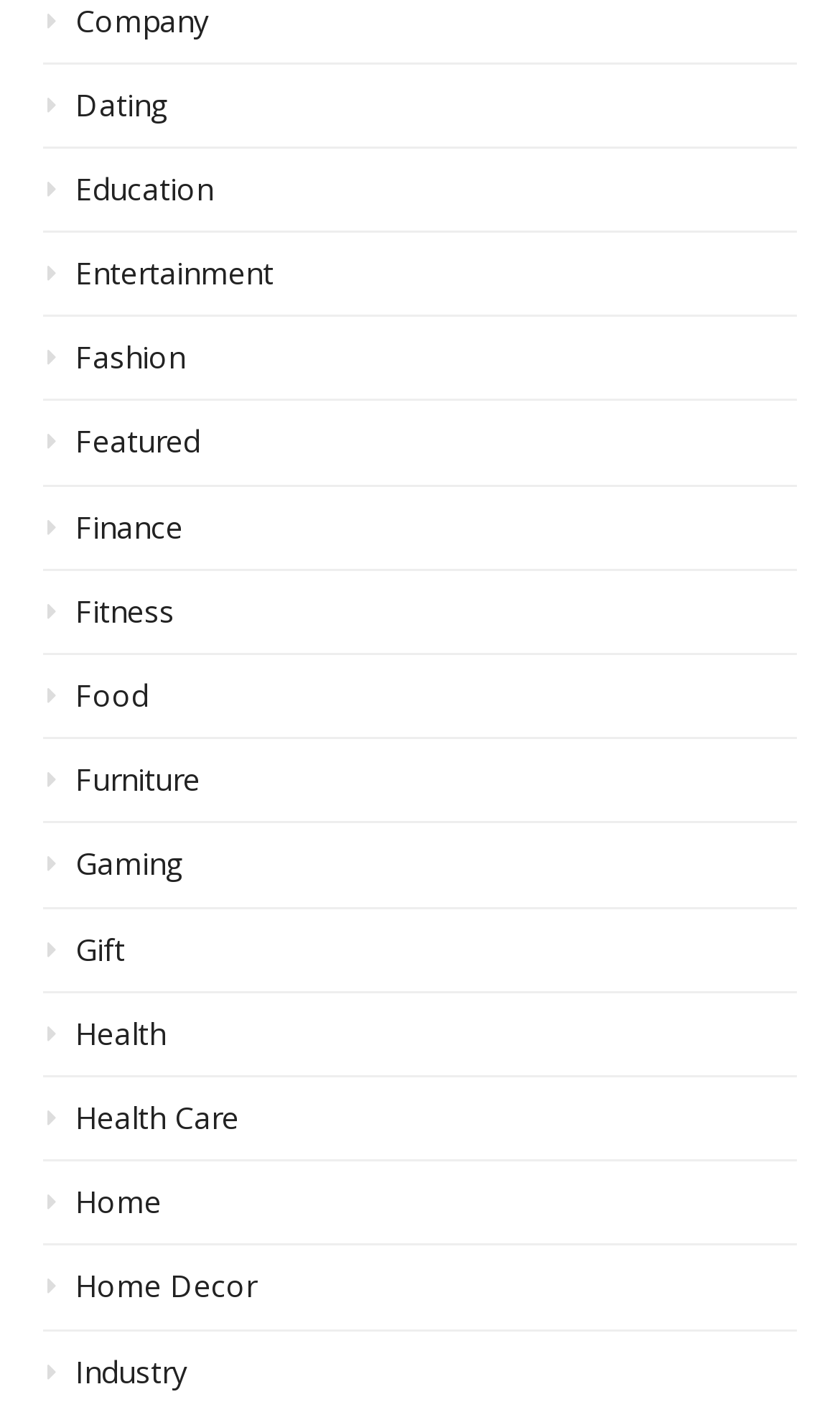Please specify the coordinates of the bounding box for the element that should be clicked to carry out this instruction: "Explore the 'Health Care' section". The coordinates must be four float numbers between 0 and 1, formatted as [left, top, right, bottom].

[0.051, 0.784, 0.949, 0.829]